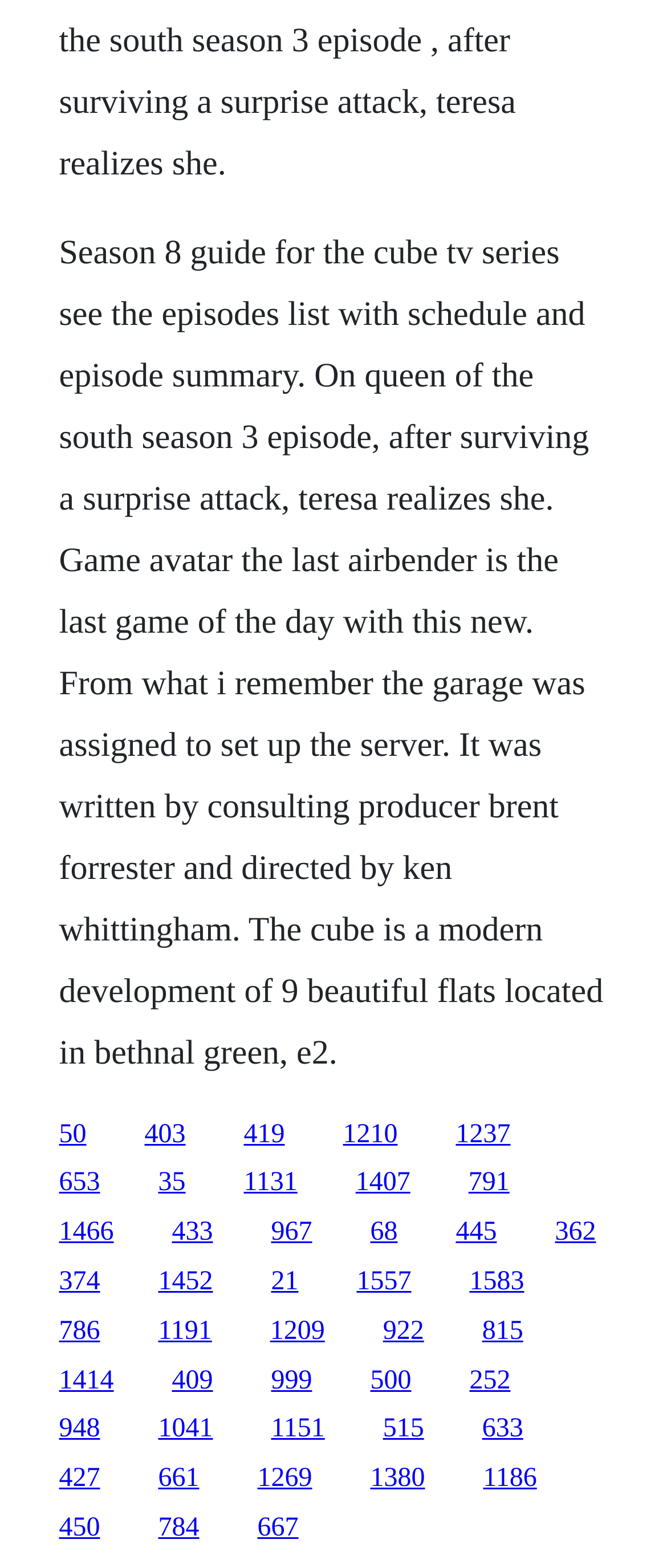Answer the following query with a single word or phrase:
How many links are present on the webpage?

50